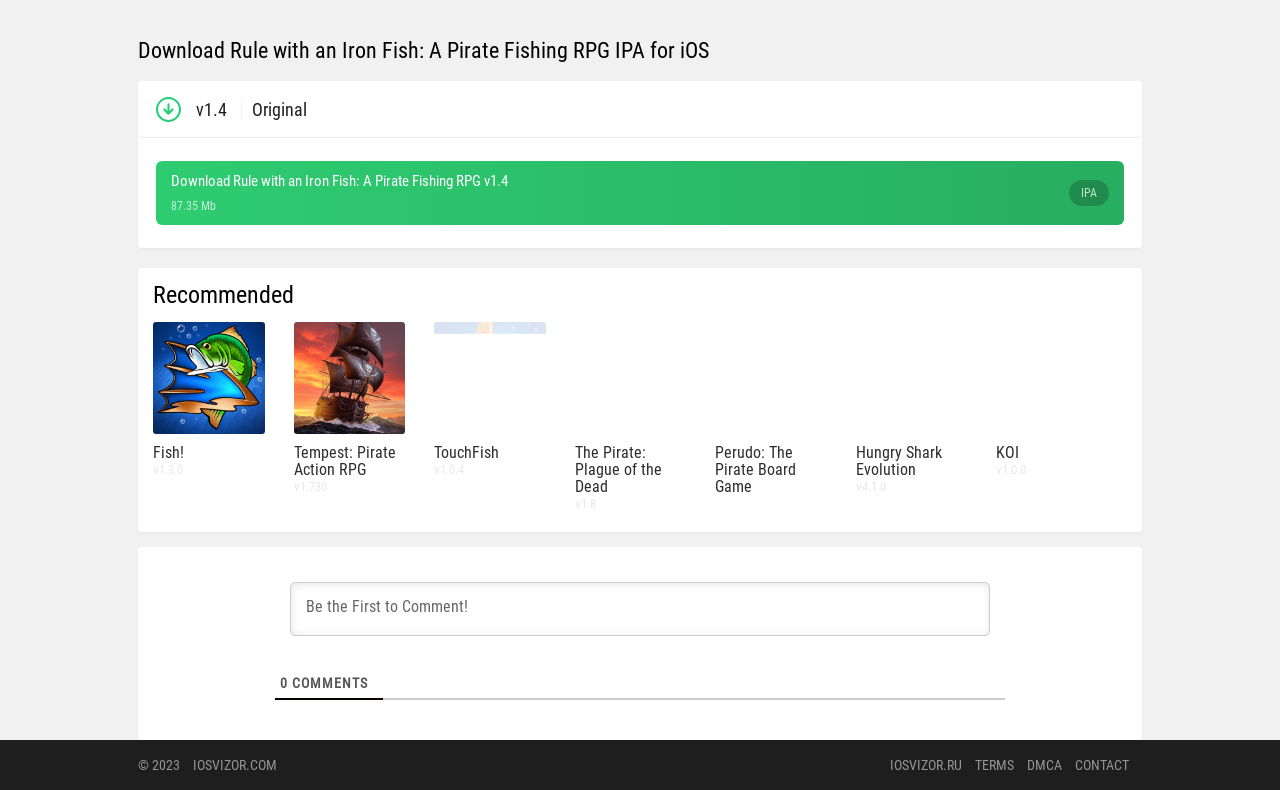Respond with a single word or phrase for the following question: 
How many links are there in the comments section?

0